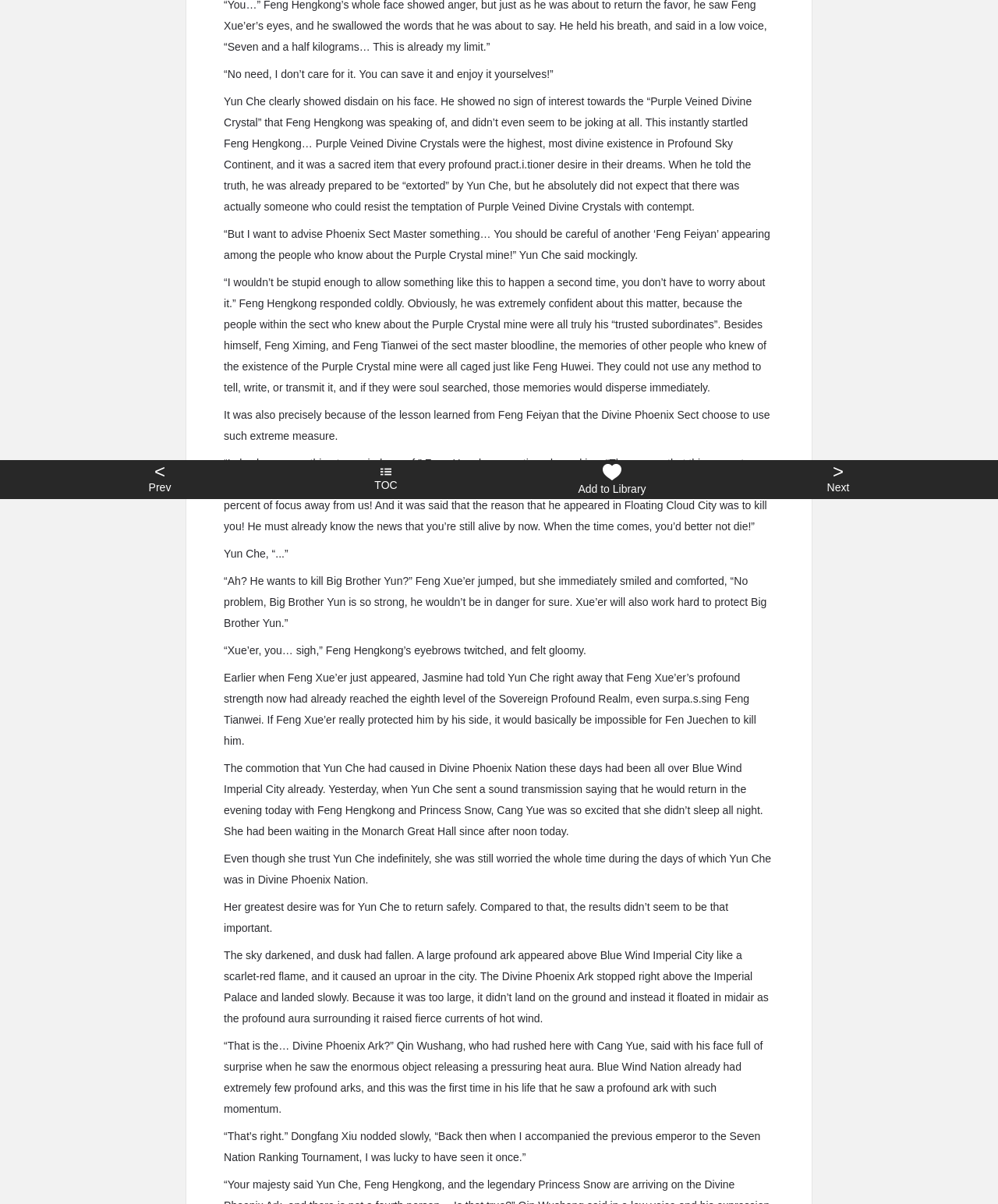Bounding box coordinates are specified in the format (top-left x, top-left y, bottom-right x, bottom-right y). All values are floating point numbers bounded between 0 and 1. Please provide the bounding box coordinate of the region this sentence describes: < Prev

[0.047, 0.382, 0.273, 0.415]